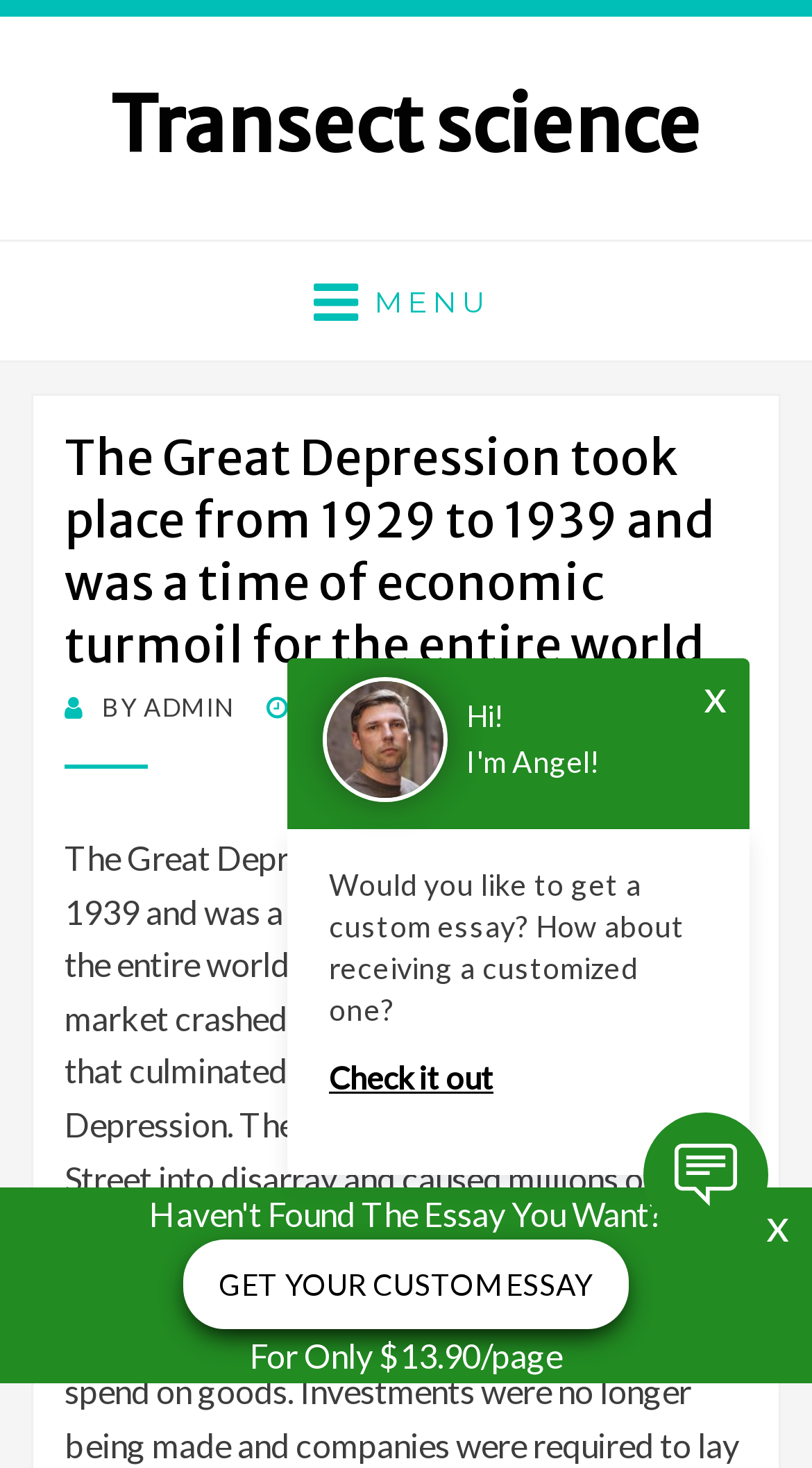How can I get a custom essay?
We need a detailed and exhaustive answer to the question. Please elaborate.

I found the way to get a custom essay by looking at the link element with the text 'Check it out' which is located below the 'Would you like to get a custom essay?' text.